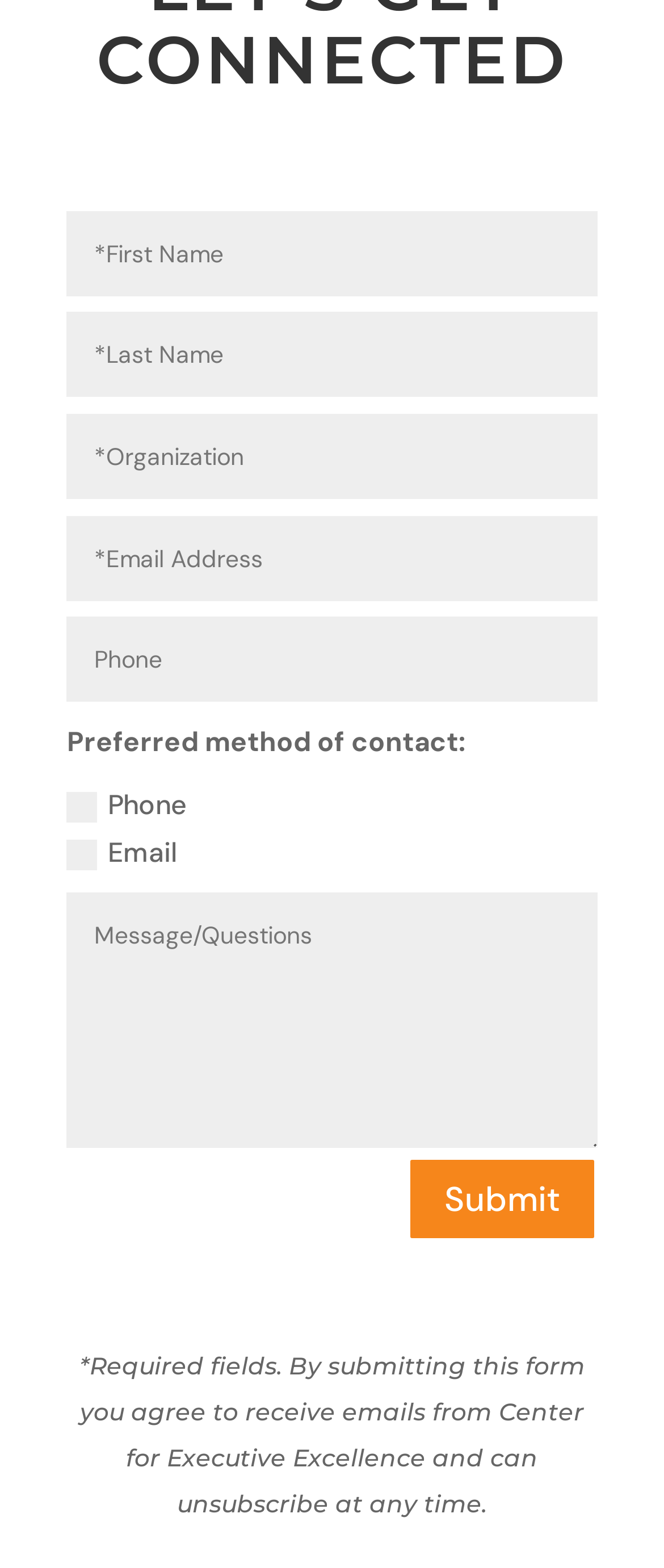Please identify the bounding box coordinates of the element that needs to be clicked to execute the following command: "Fill in email address". Provide the bounding box using four float numbers between 0 and 1, formatted as [left, top, right, bottom].

[0.162, 0.532, 0.267, 0.555]